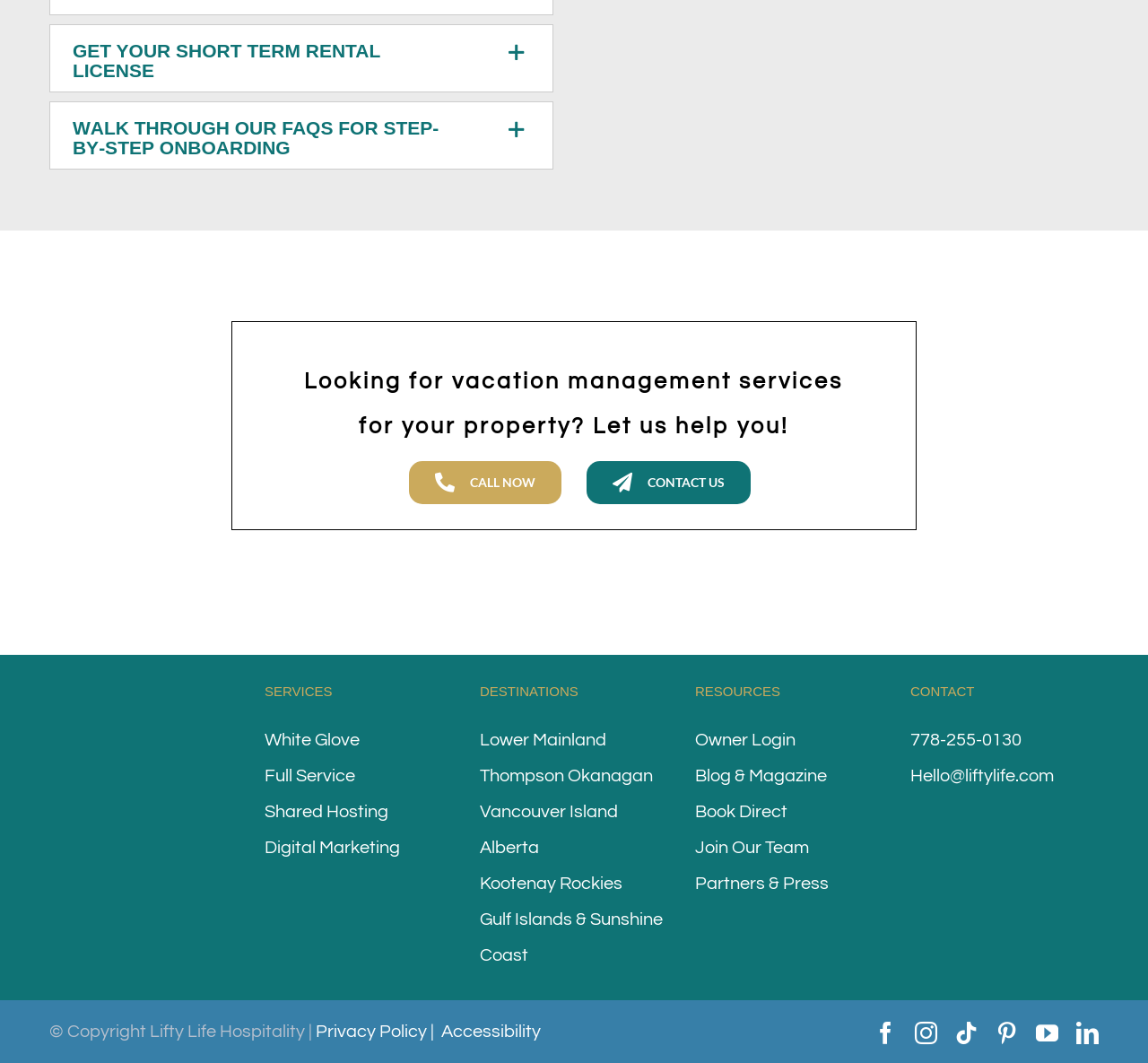What is the main service offered by this company?
Please answer using one word or phrase, based on the screenshot.

Vacation management